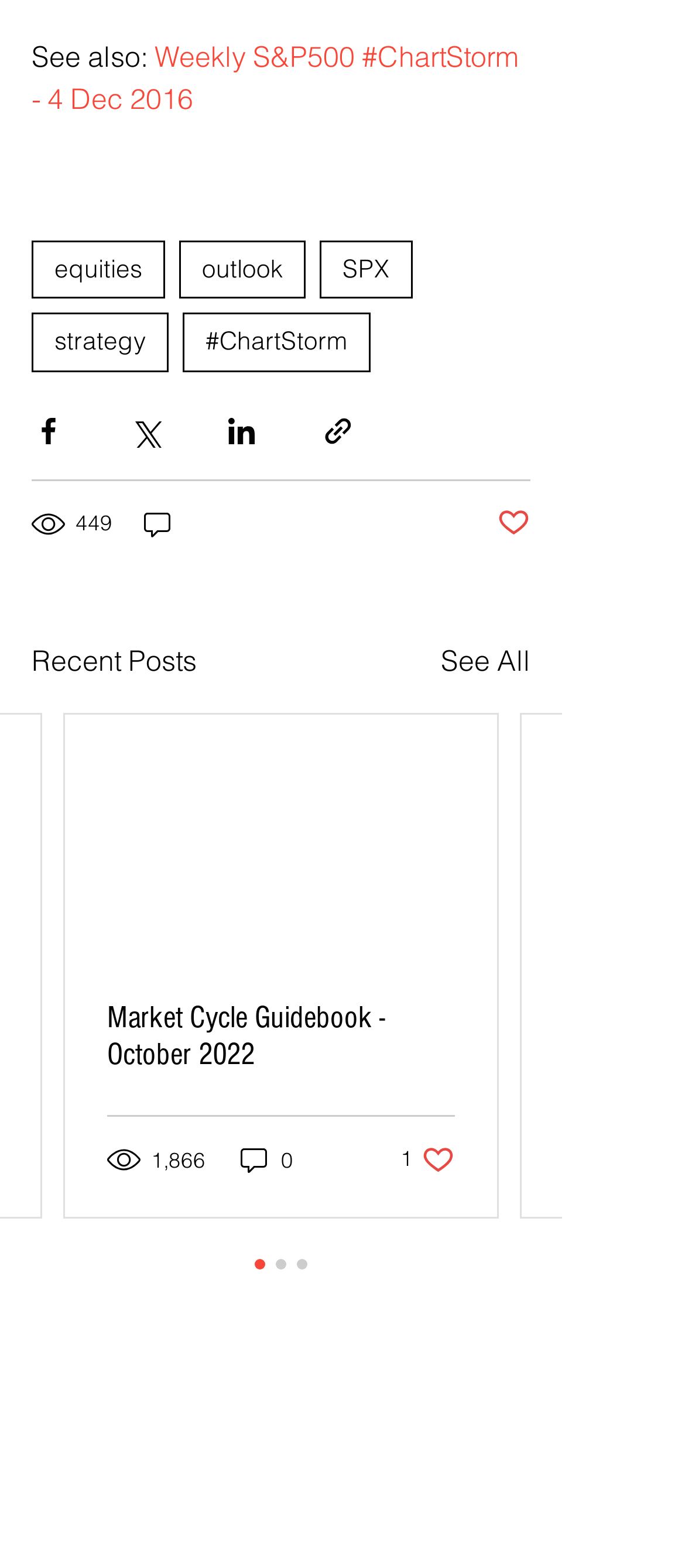Identify the bounding box coordinates for the element you need to click to achieve the following task: "Like the post". Provide the bounding box coordinates as four float numbers between 0 and 1, in the form [left, top, right, bottom].

[0.585, 0.729, 0.664, 0.75]